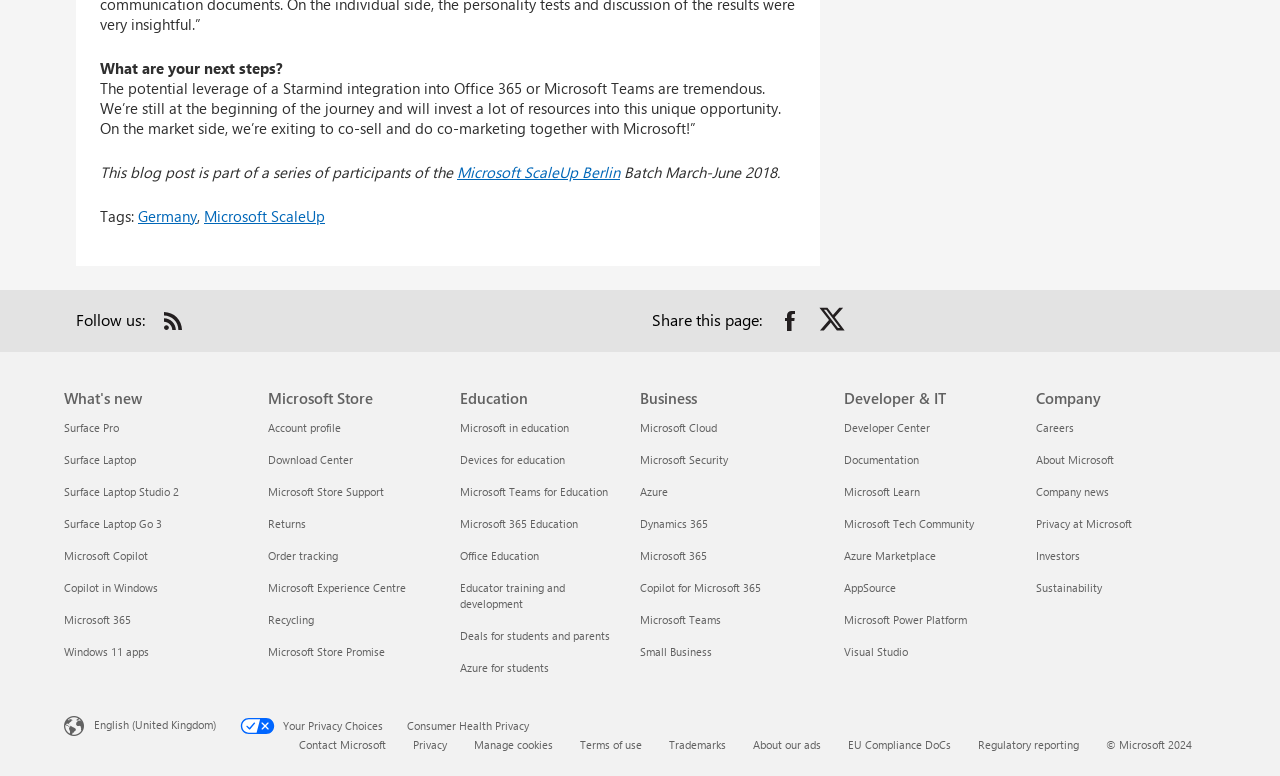Please respond to the question using a single word or phrase:
What is the name of the program mentioned in the blog post?

Microsoft ScaleUp Berlin